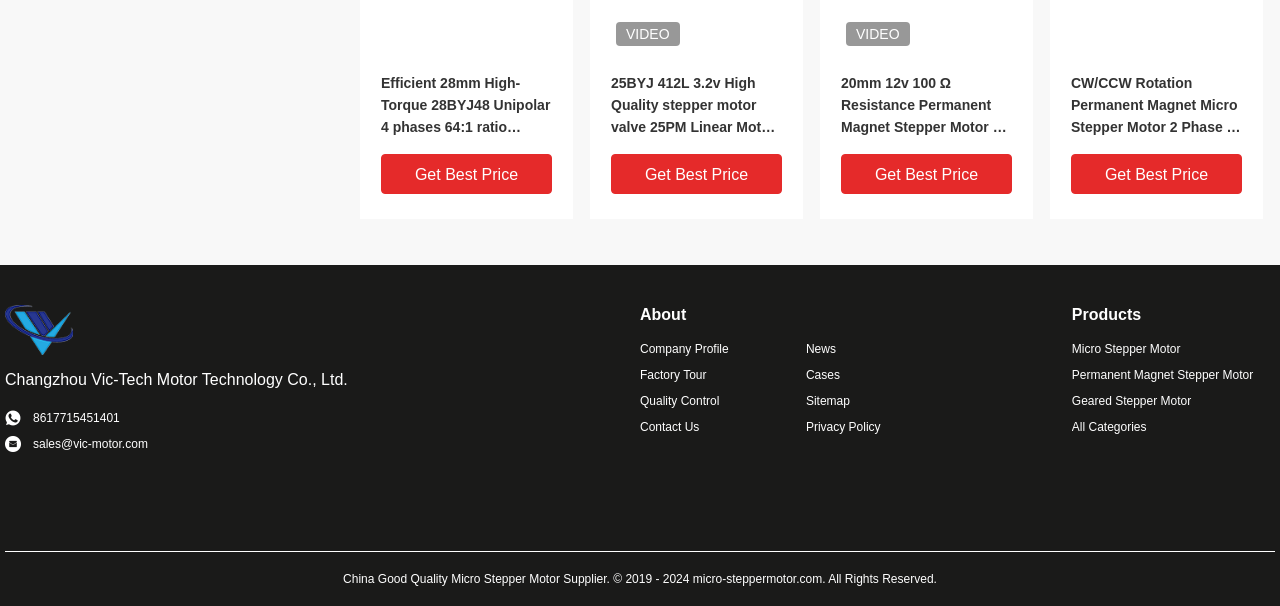Using a single word or phrase, answer the following question: 
What type of products are featured on this webpage?

Stepper motors